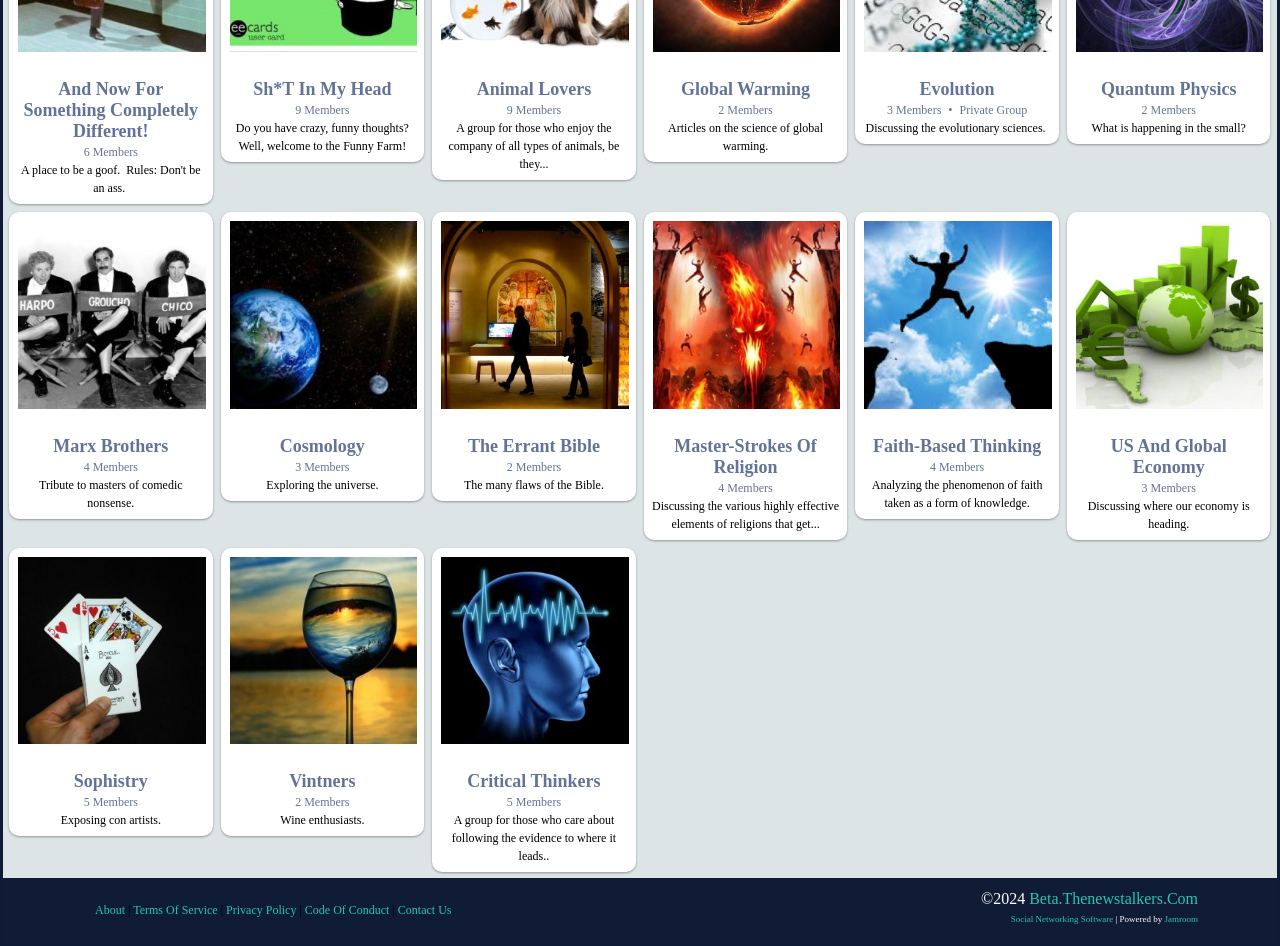Bounding box coordinates are specified in the format (top-left x, top-left y, bottom-right x, bottom-right y). All values are floating point numbers bounded between 0 and 1. Please provide the bounding box coordinate of the region this sentence describes: Harbour Buffett (NL)

None